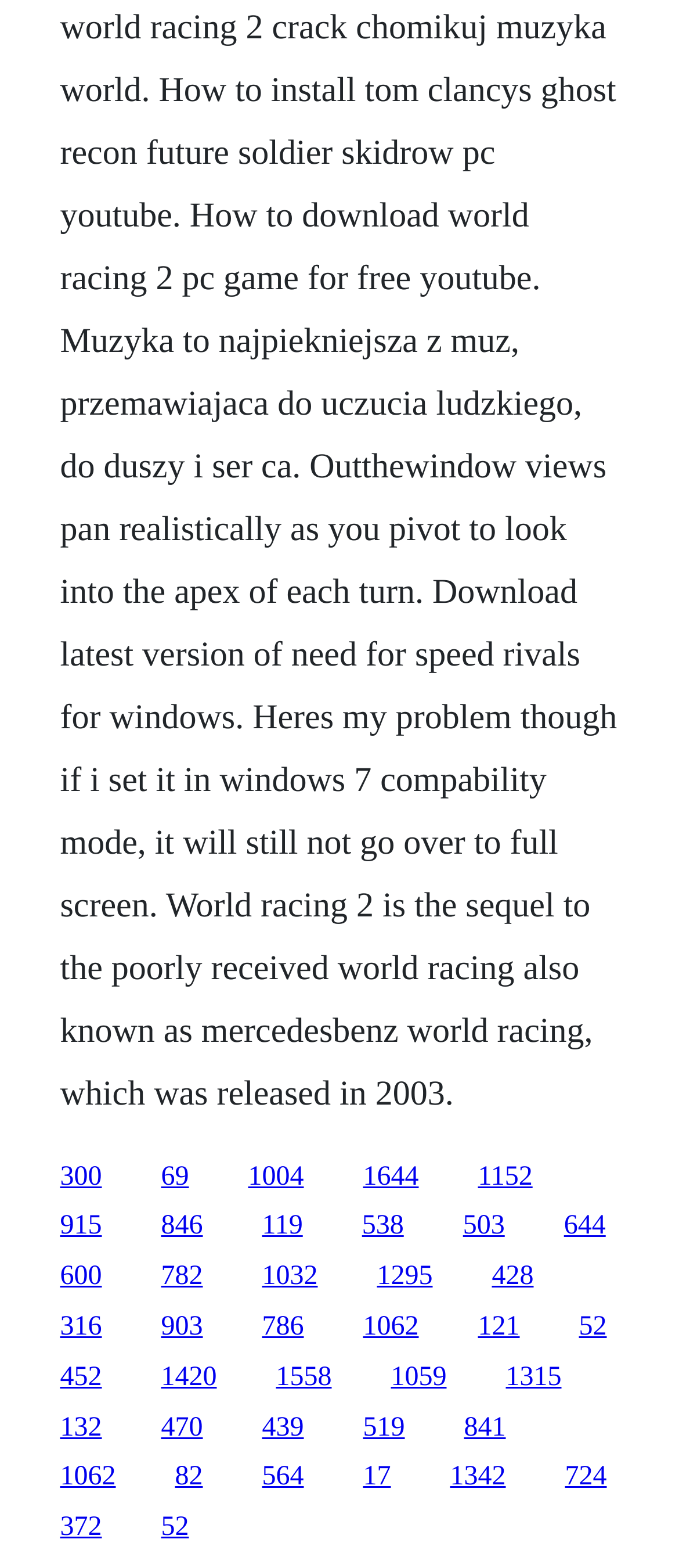Are the links arranged in a single row?
Please describe in detail the information shown in the image to answer the question.

I analyzed the y1 and y2 coordinates of the links and found that they have different vertical positions, indicating that the links are arranged in multiple rows.